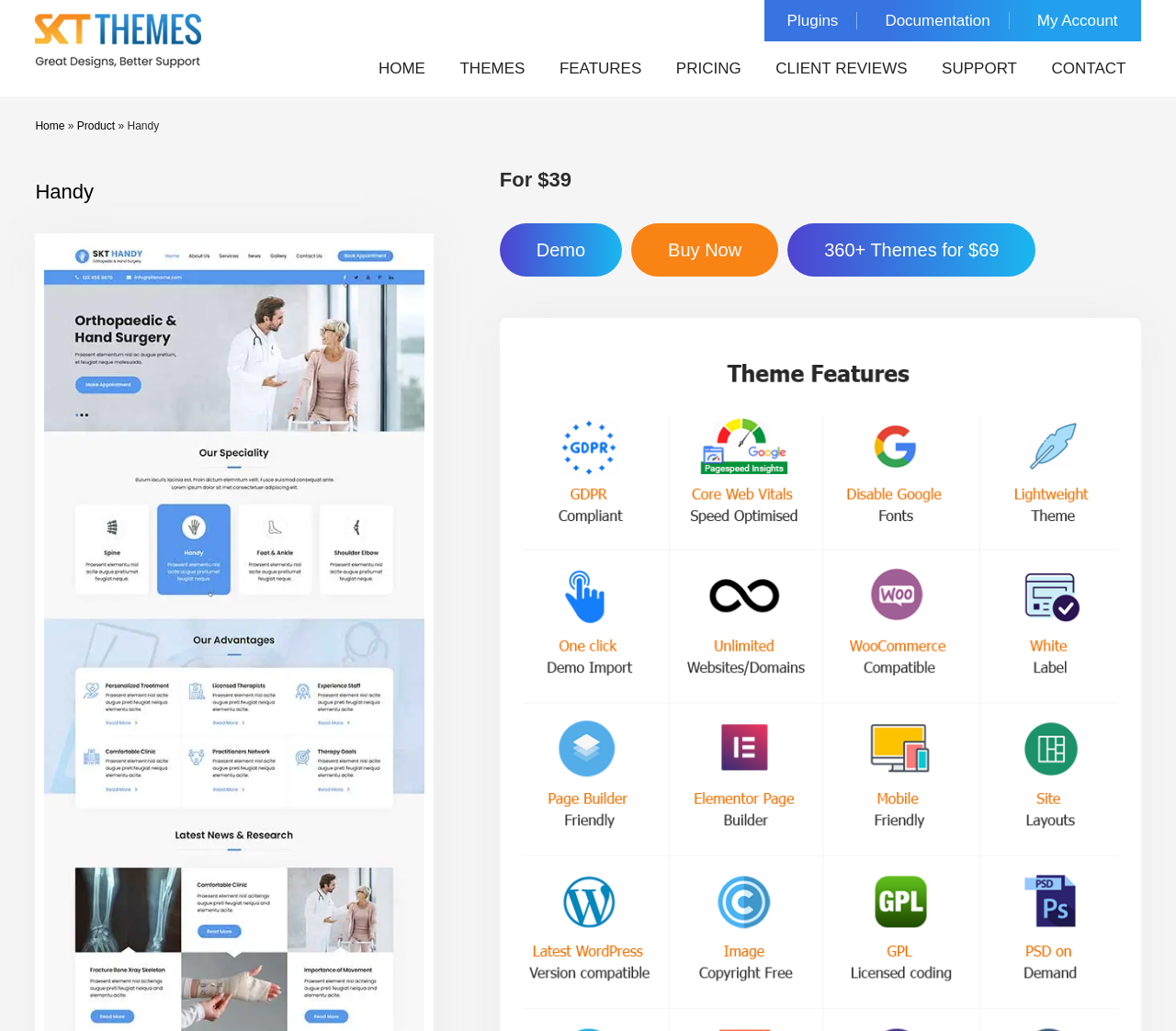Provide the bounding box coordinates of the UI element that matches the description: "parent_node: For $39 title="Buy Now"".

[0.537, 0.216, 0.662, 0.268]